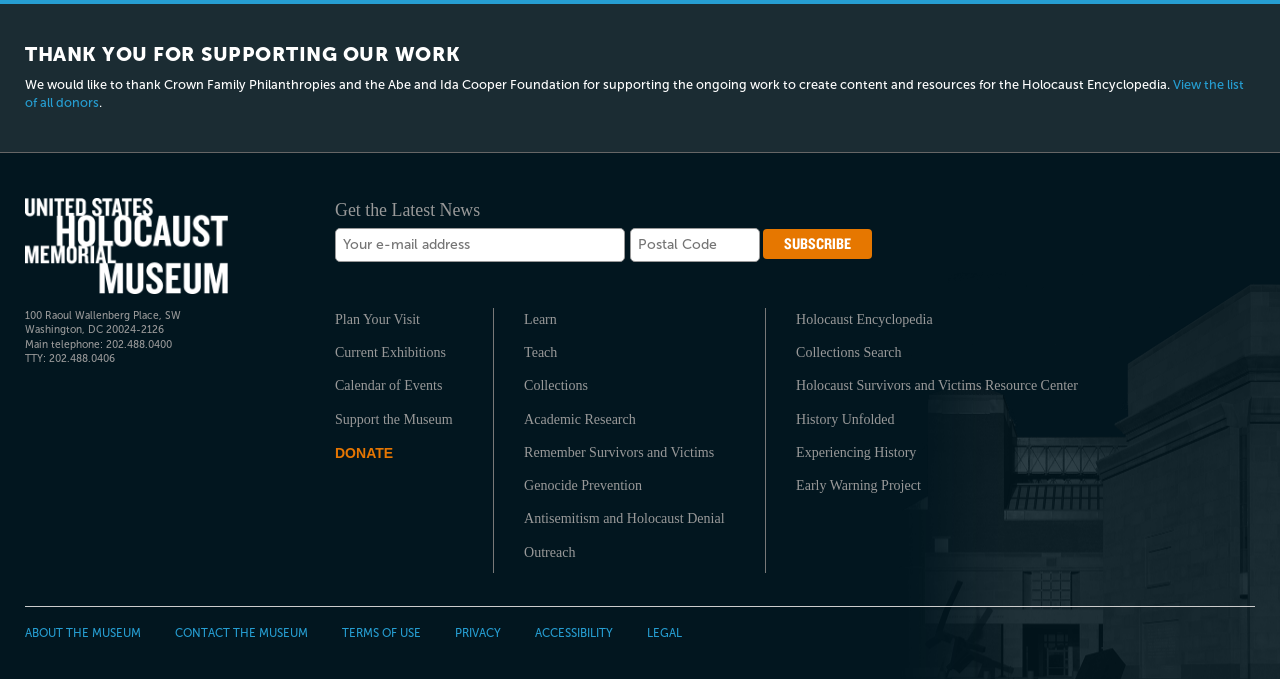Give a short answer using one word or phrase for the question:
What is the name of the museum?

United States Holocaust Memorial Museum